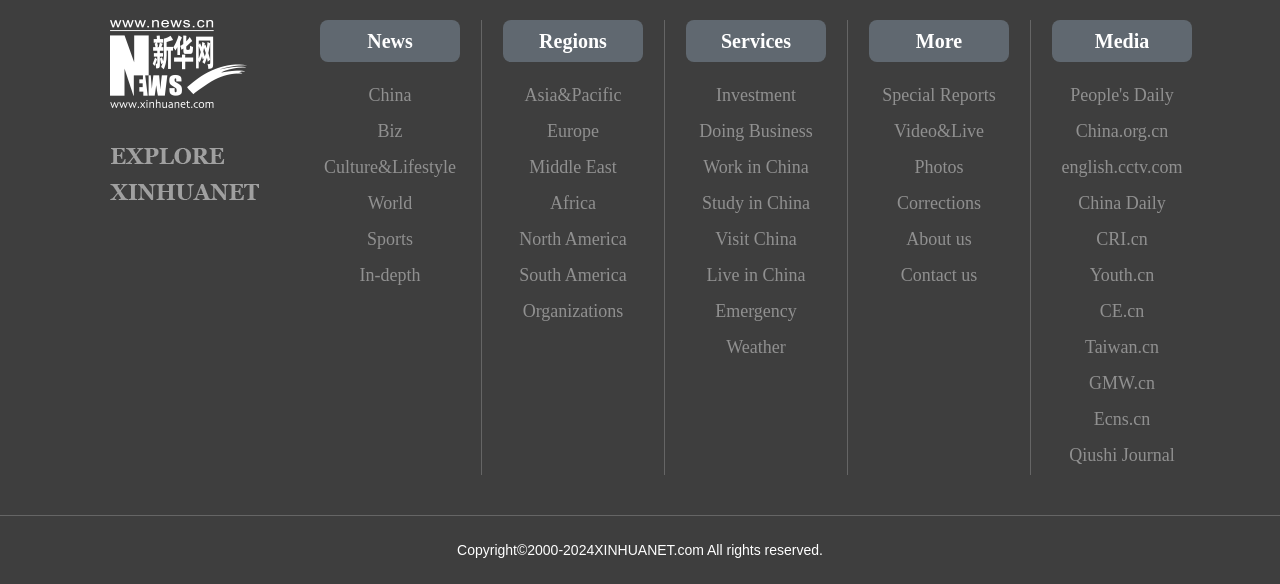Show the bounding box coordinates for the HTML element as described: "China.org.cn".

[0.822, 0.194, 0.931, 0.255]